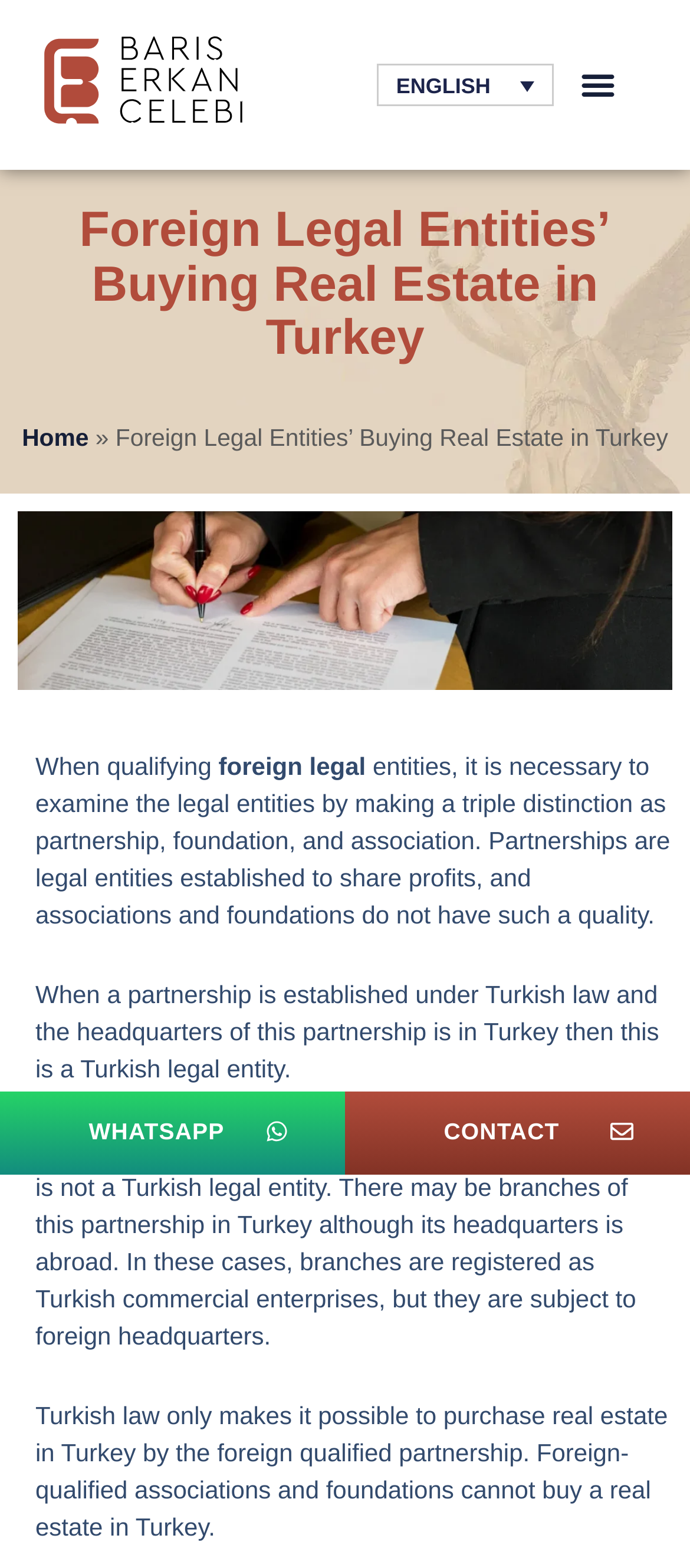What is the language of the webpage?
Based on the screenshot, give a detailed explanation to answer the question.

The language of the webpage can be determined by the link 'ENGLISH' located at the top center of the webpage, with a bounding box coordinate of [0.546, 0.04, 0.802, 0.068].